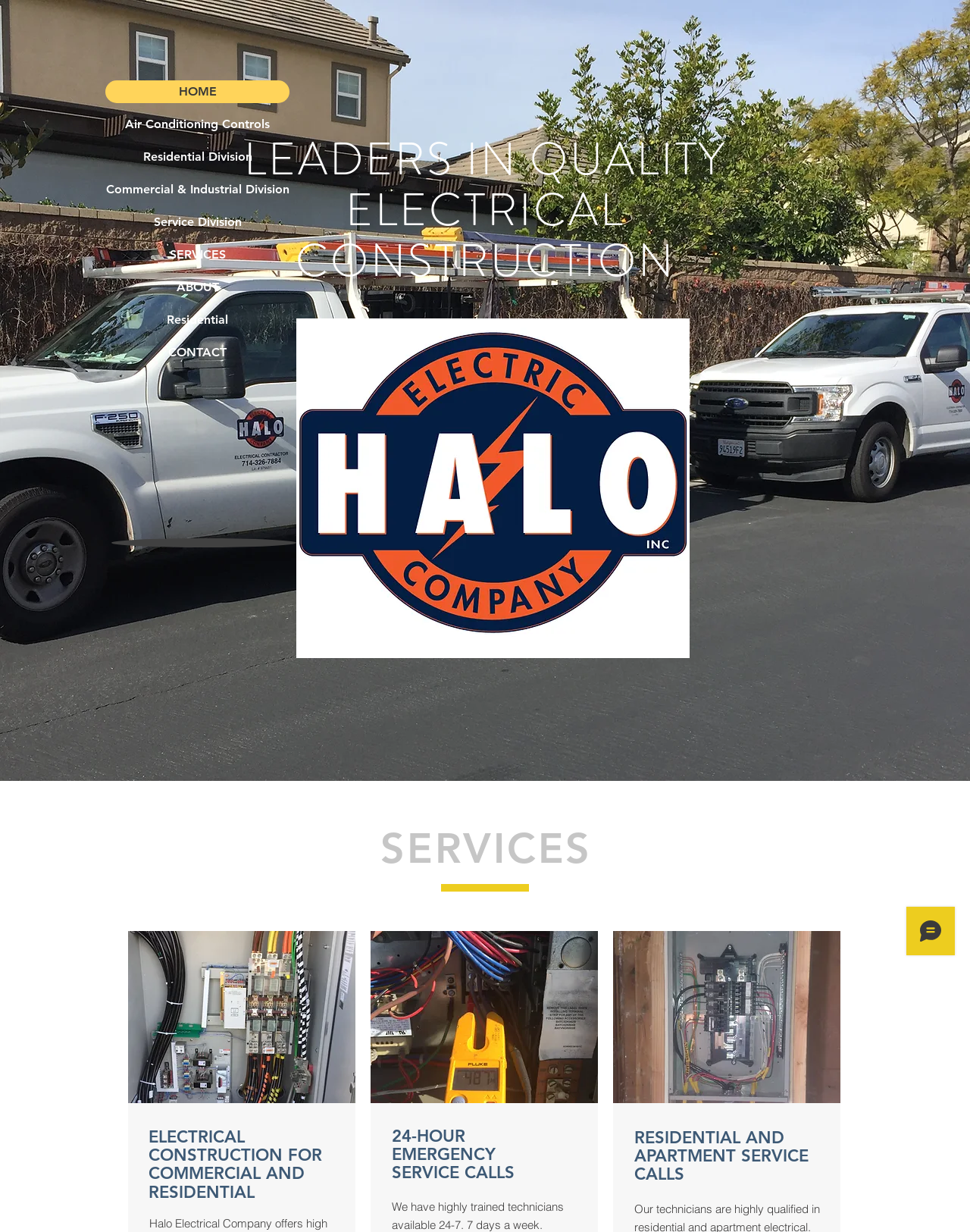Using the given element description, provide the bounding box coordinates (top-left x, top-left y, bottom-right x, bottom-right y) for the corresponding UI element in the screenshot: Commercial & Industrial Division

[0.109, 0.145, 0.298, 0.163]